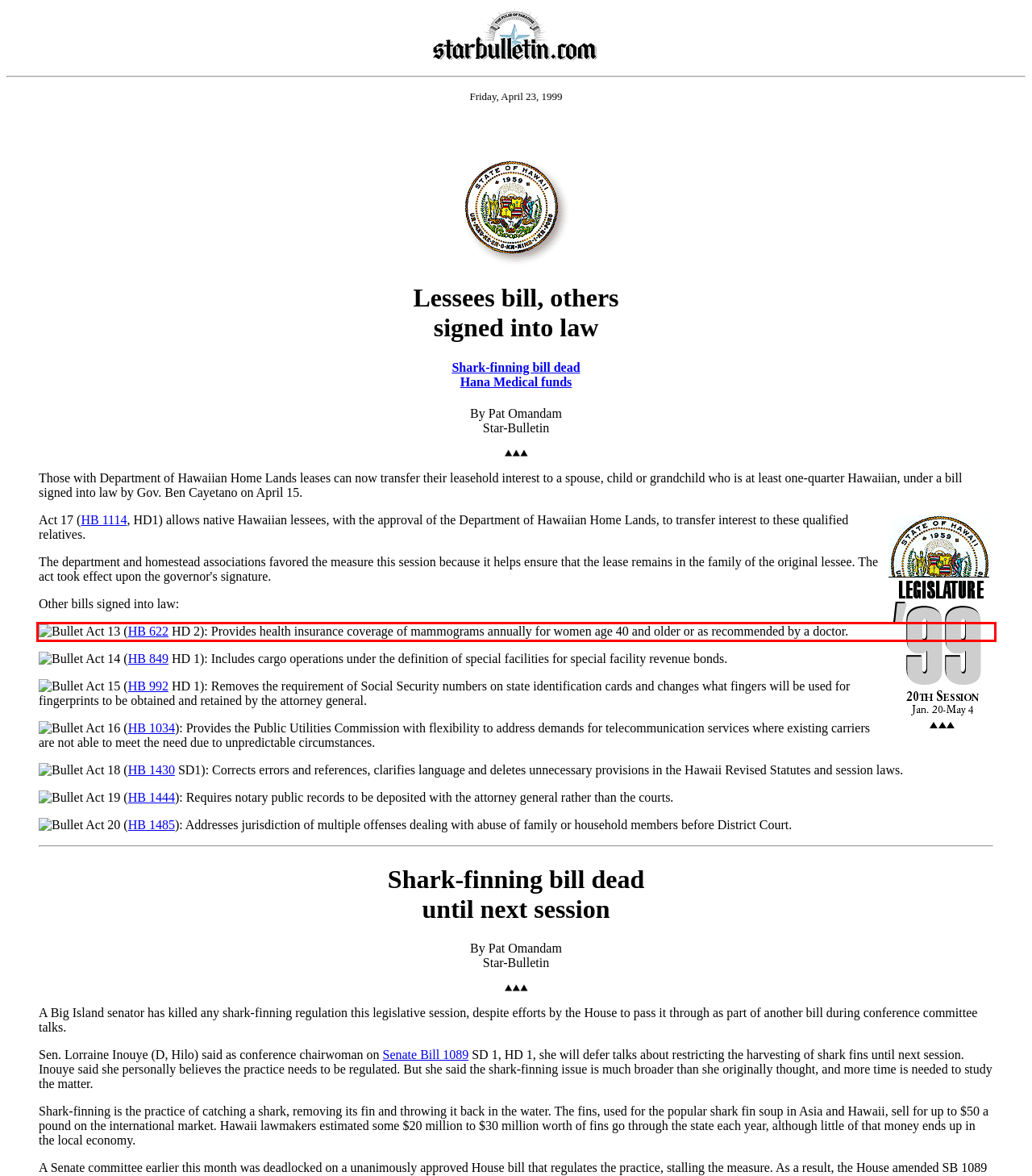Analyze the screenshot of the webpage that features a red bounding box and recognize the text content enclosed within this red bounding box.

Act 13 (HB 622 HD 2): Provides health insurance coverage of mammograms annually for women age 40 and older or as recommended by a doctor.